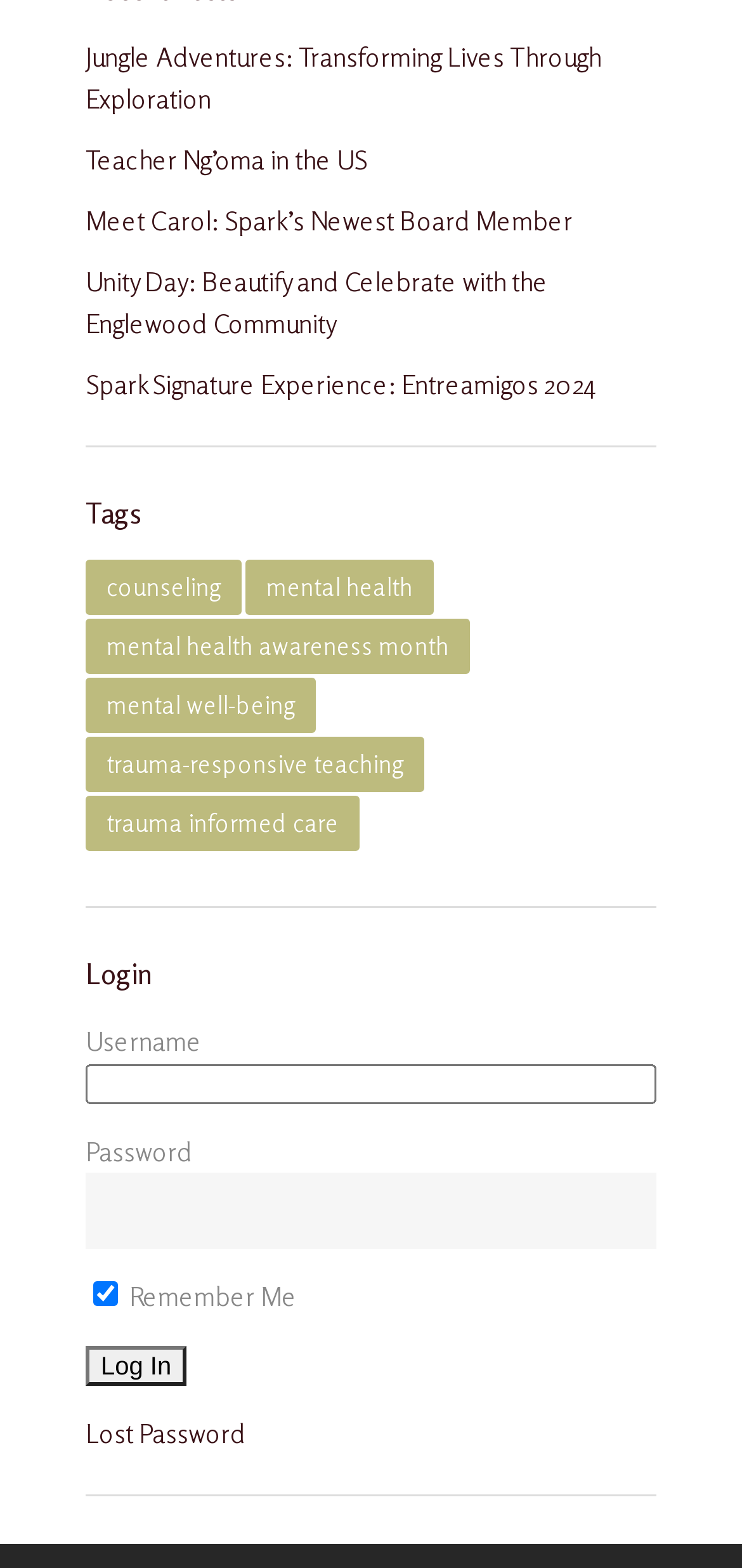Specify the bounding box coordinates of the element's area that should be clicked to execute the given instruction: "Click the Log In button". The coordinates should be four float numbers between 0 and 1, i.e., [left, top, right, bottom].

[0.115, 0.858, 0.251, 0.883]